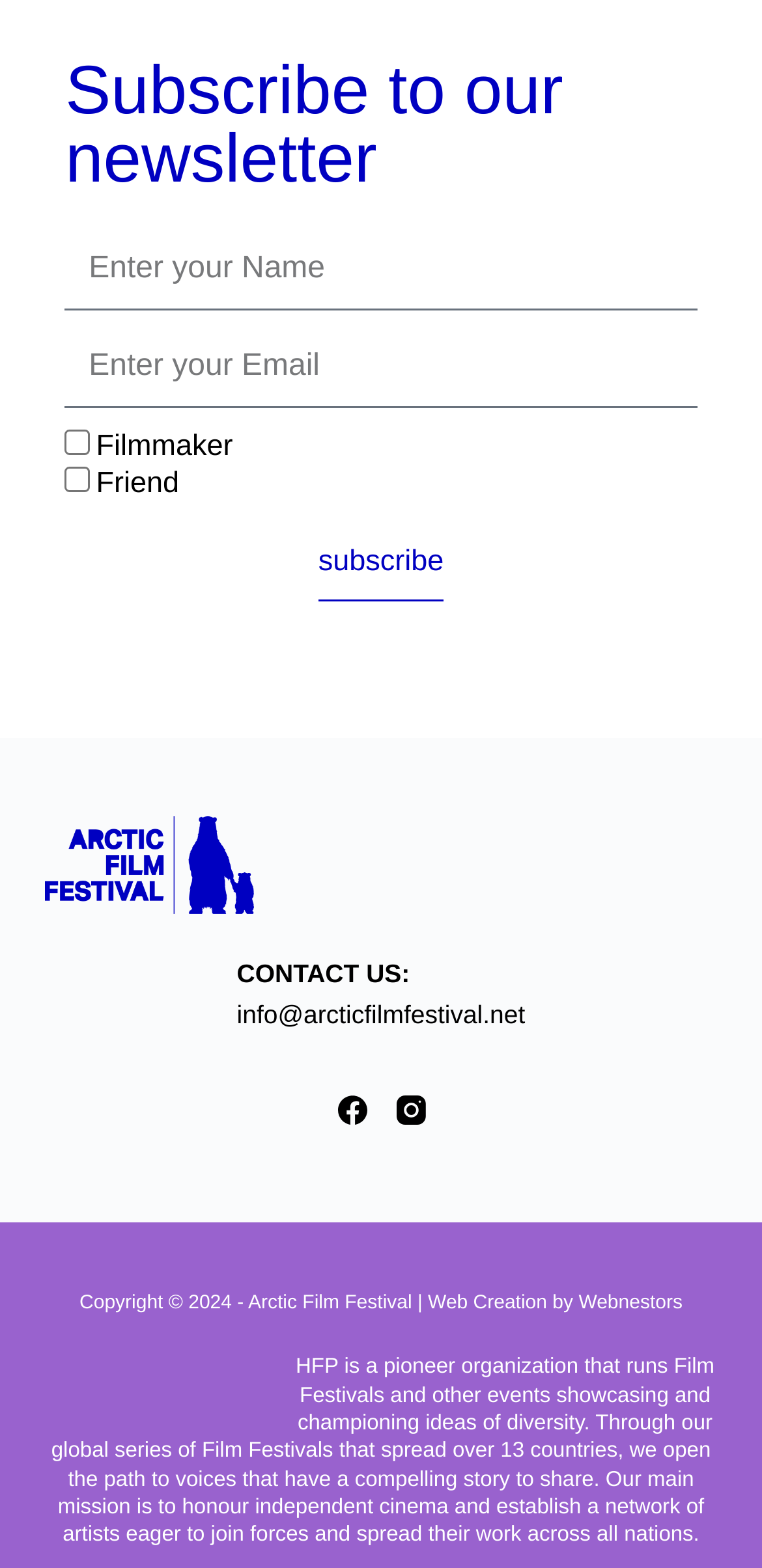Based on the description "Webnestors", find the bounding box of the specified UI element.

[0.759, 0.824, 0.896, 0.838]